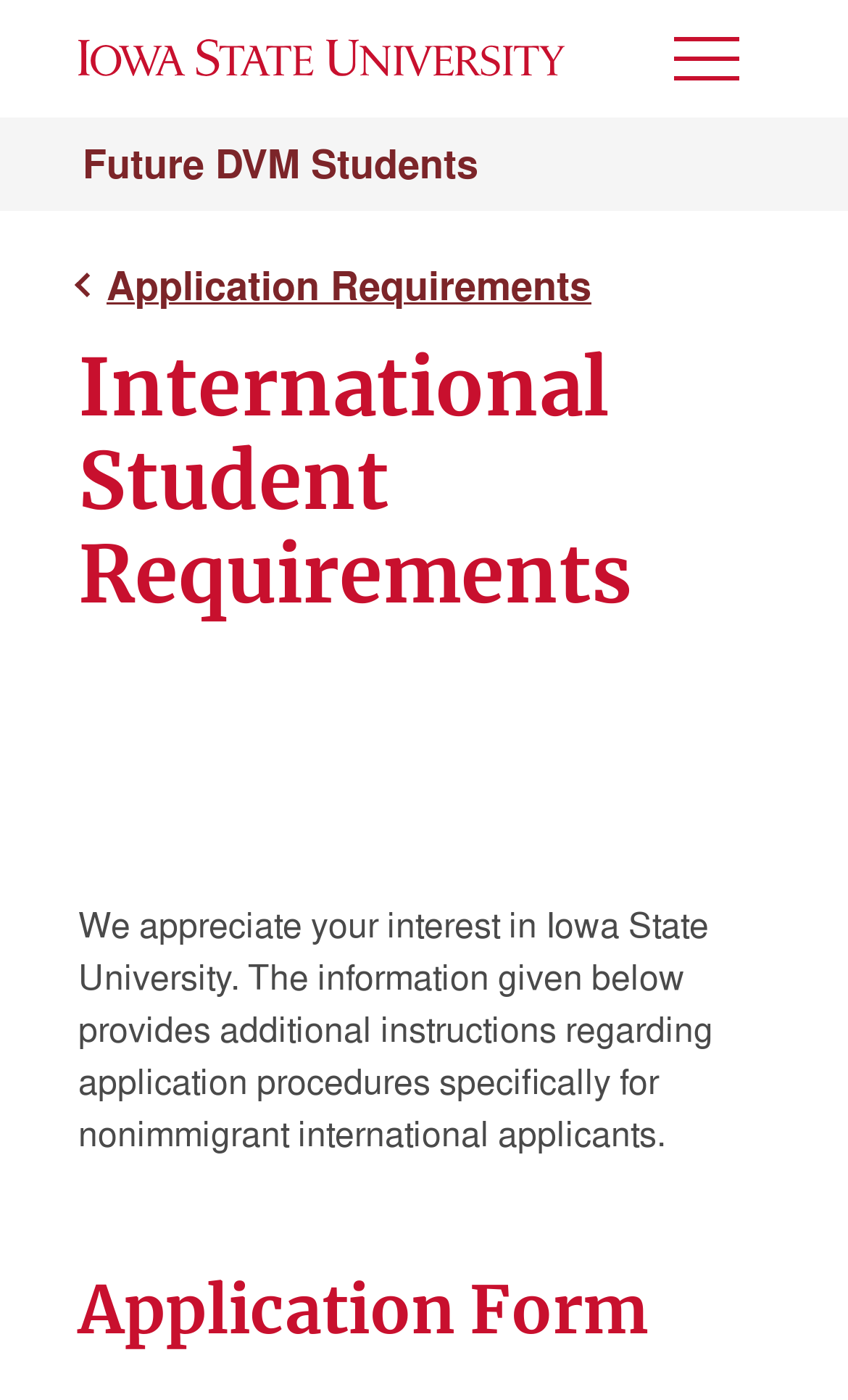What is the next step in the application process?
Please give a detailed and elaborate answer to the question based on the image.

I found the answer by looking at the navigation element 'Breadcrumb' which contains a link to 'Application Requirements', implying that it is the next step in the application process.